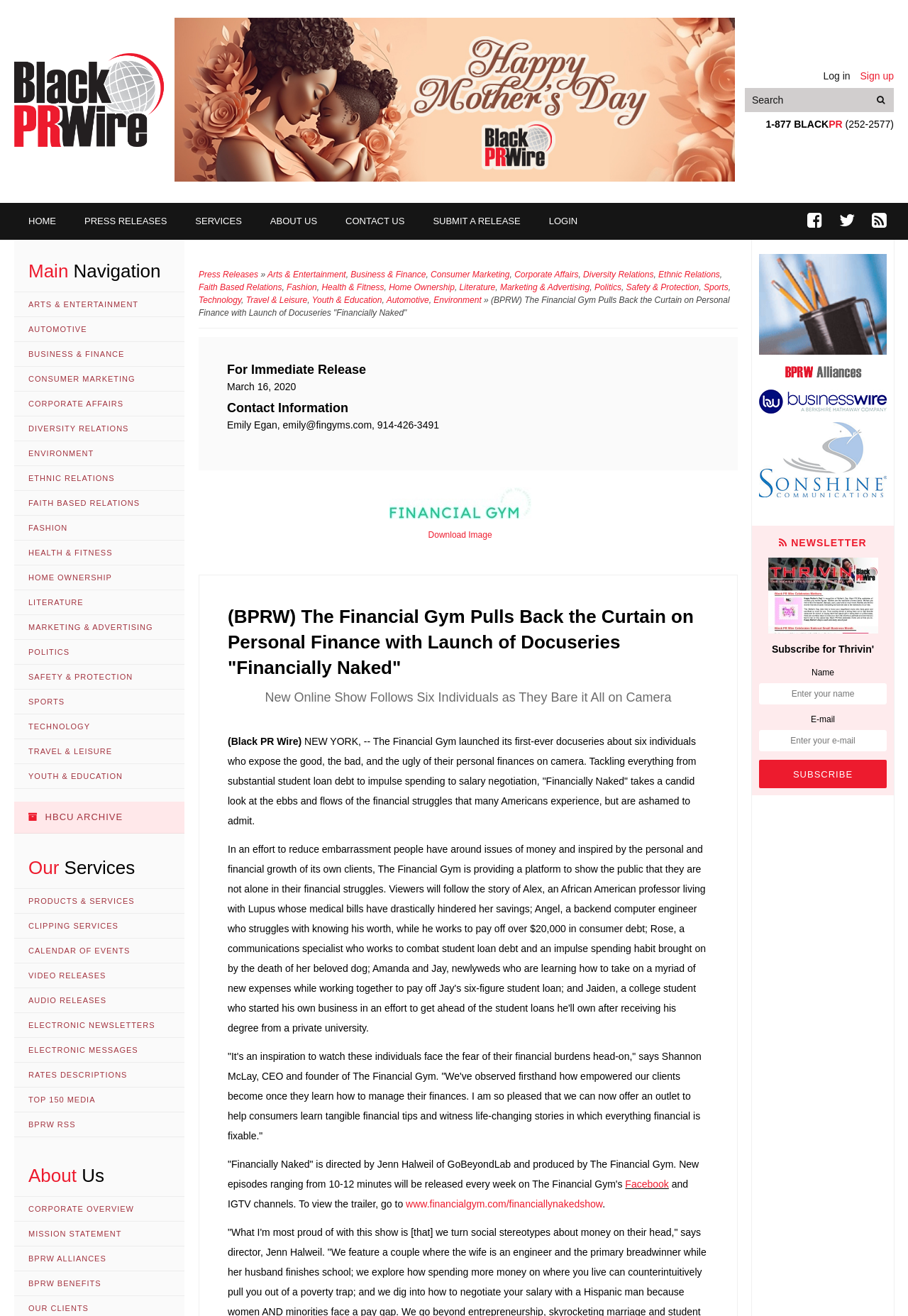Find the bounding box coordinates of the element to click in order to complete this instruction: "go to homepage". The bounding box coordinates must be four float numbers between 0 and 1, denoted as [left, top, right, bottom].

[0.016, 0.04, 0.181, 0.111]